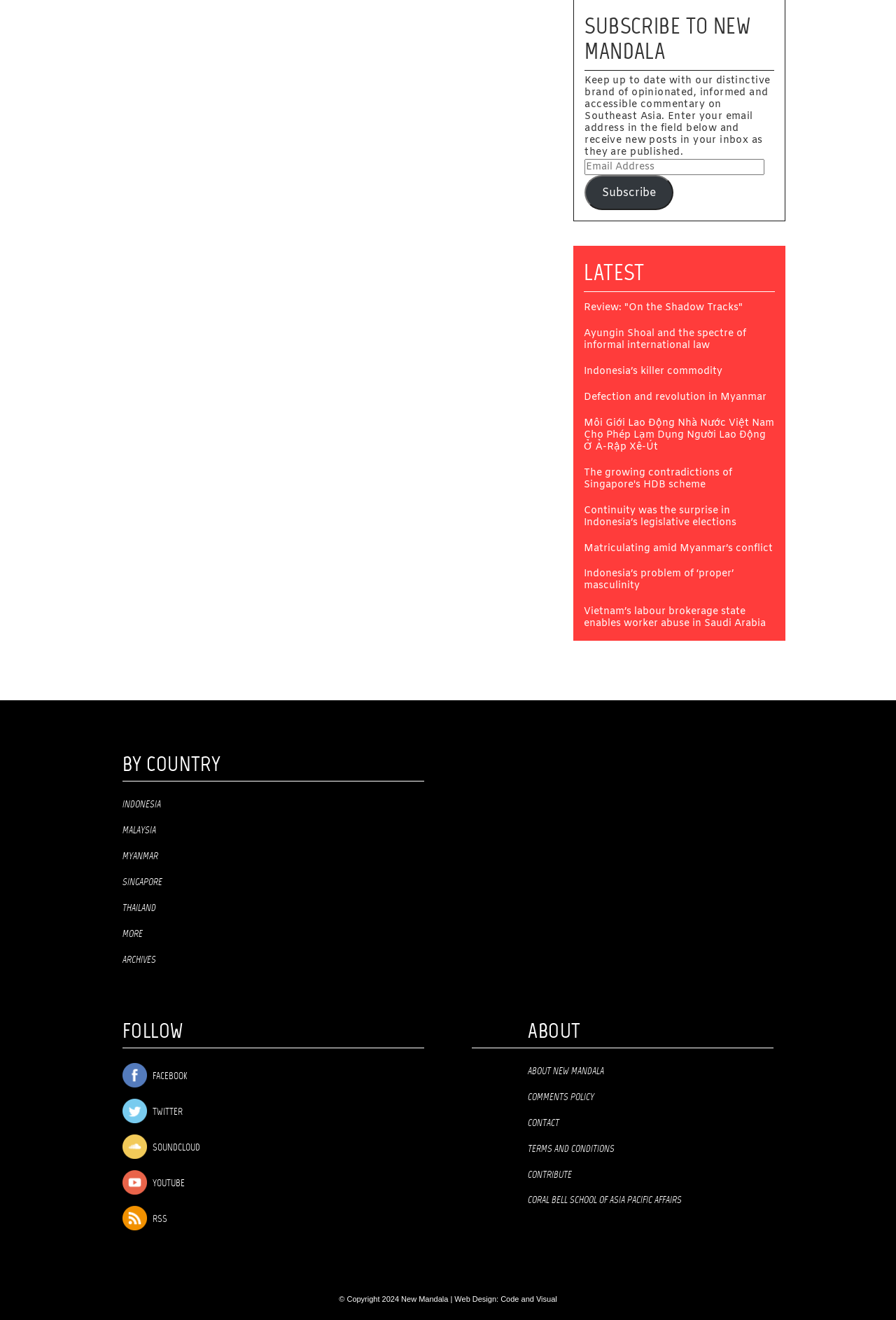What is the purpose of the email address field?
Refer to the image and offer an in-depth and detailed answer to the question.

The email address field is used to subscribe to New Mandala, as indicated by the heading 'SUBSCRIBE TO NEW MANDALA' and the static text 'Enter your email address in the field below and receive new posts in your inbox as they are published.'